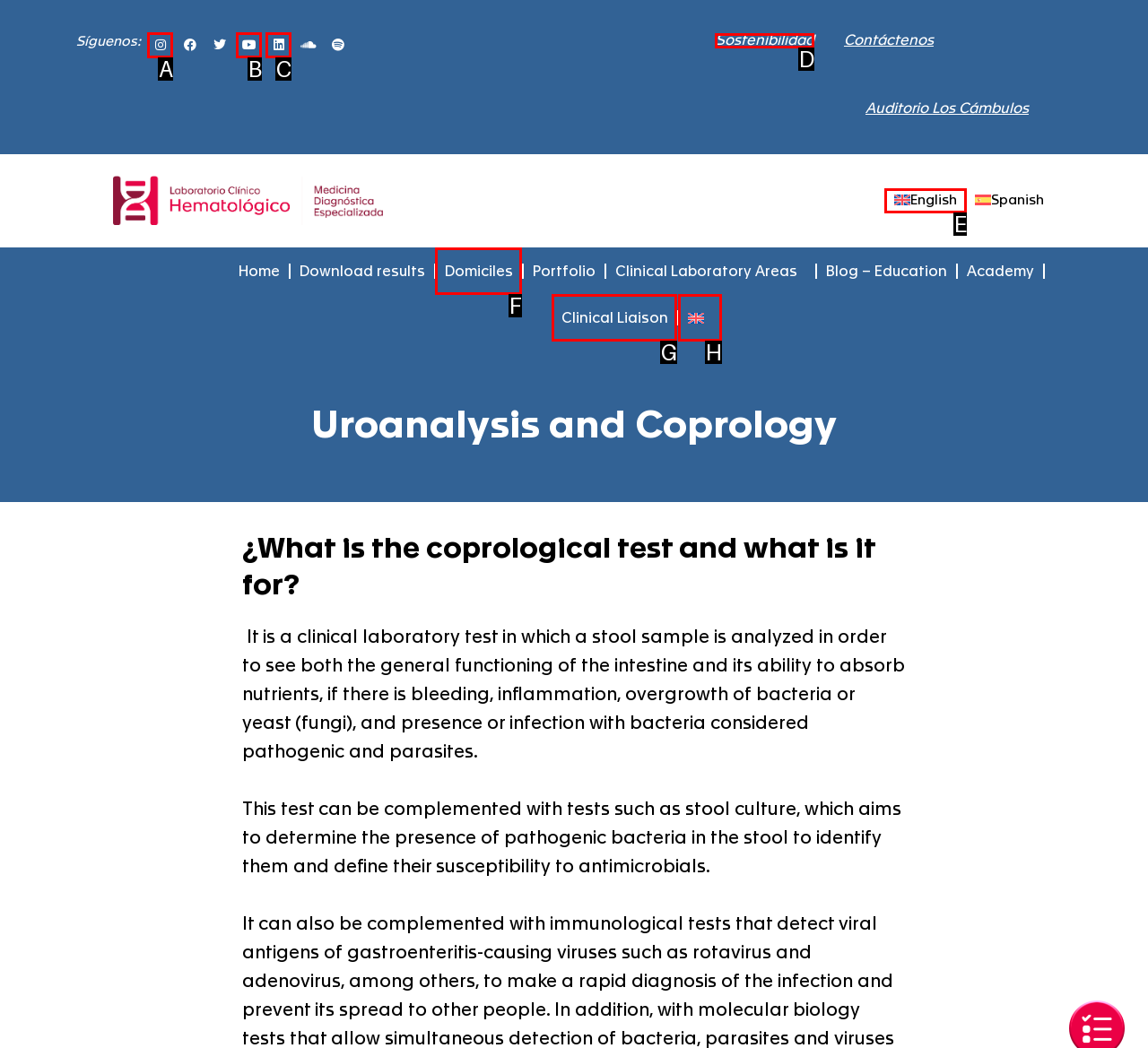Select the correct option from the given choices to perform this task: Switch to English language. Provide the letter of that option.

E